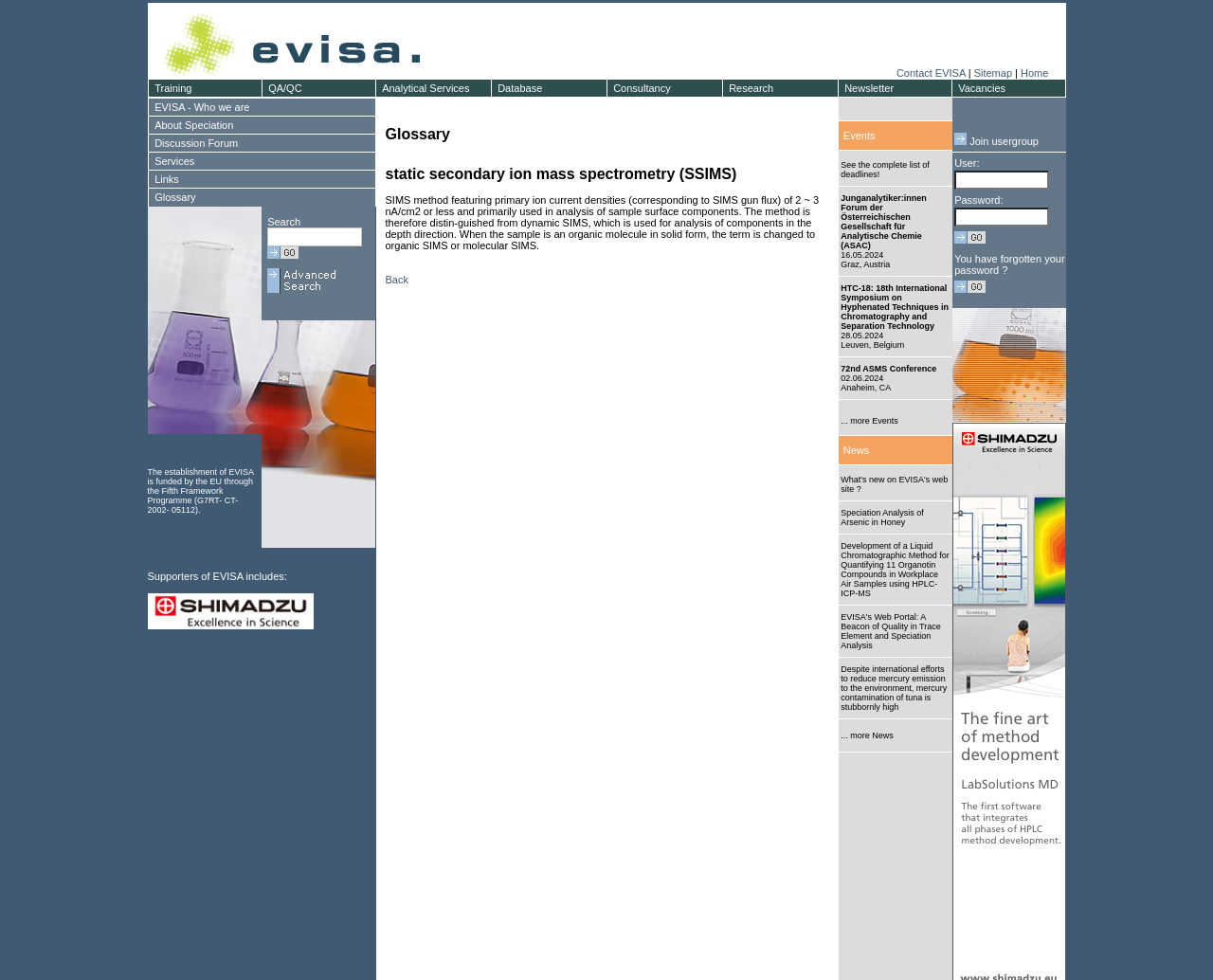Please identify the bounding box coordinates of the clickable area that will fulfill the following instruction: "Go to the Contact EVISA page". The coordinates should be in the format of four float numbers between 0 and 1, i.e., [left, top, right, bottom].

[0.739, 0.069, 0.796, 0.08]